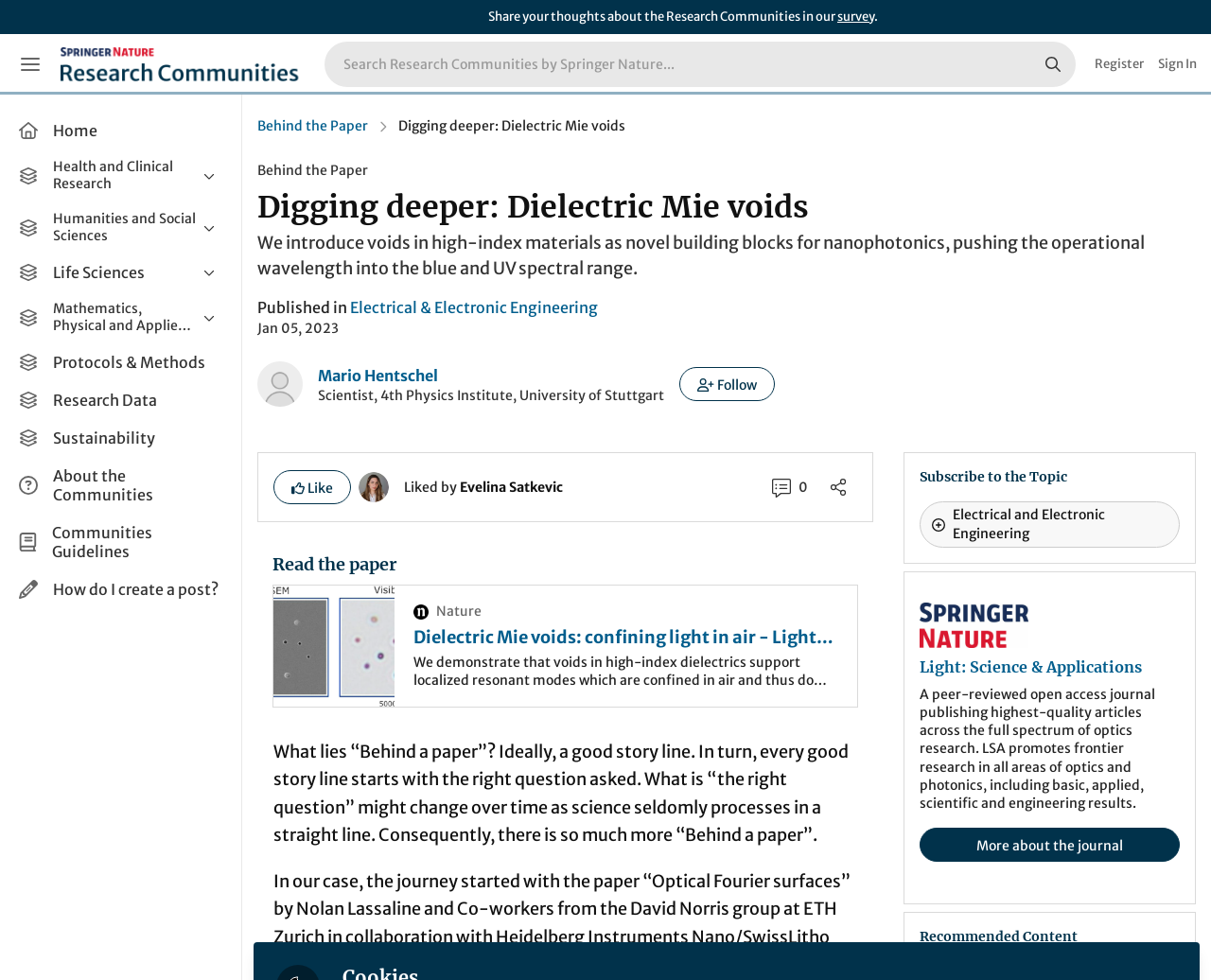Can you extract the primary headline text from the webpage?

Research Communities by Springer Nature